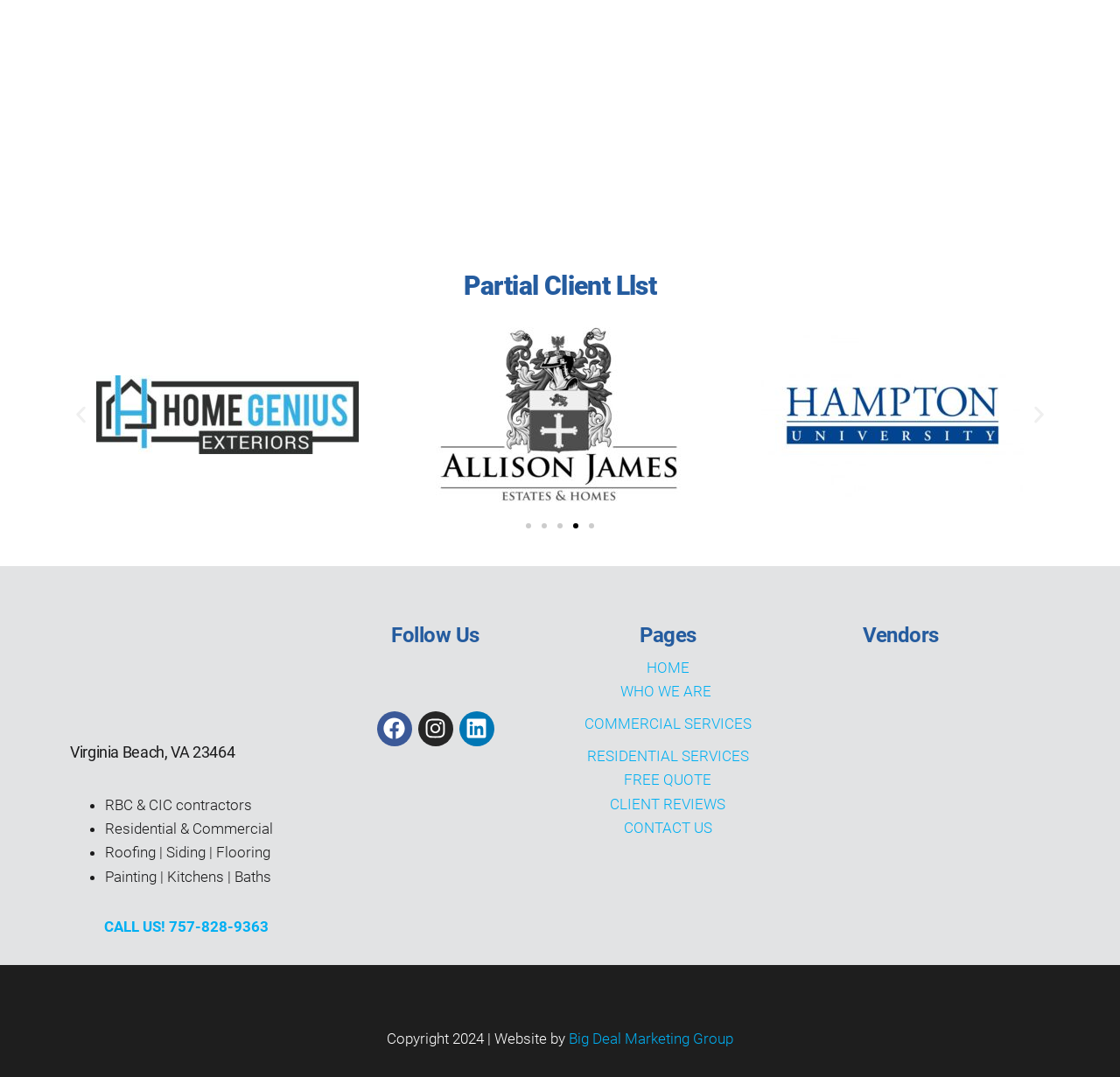Identify the bounding box coordinates of the element that should be clicked to fulfill this task: "Follow us on Facebook". The coordinates should be provided as four float numbers between 0 and 1, i.e., [left, top, right, bottom].

[0.336, 0.66, 0.368, 0.693]